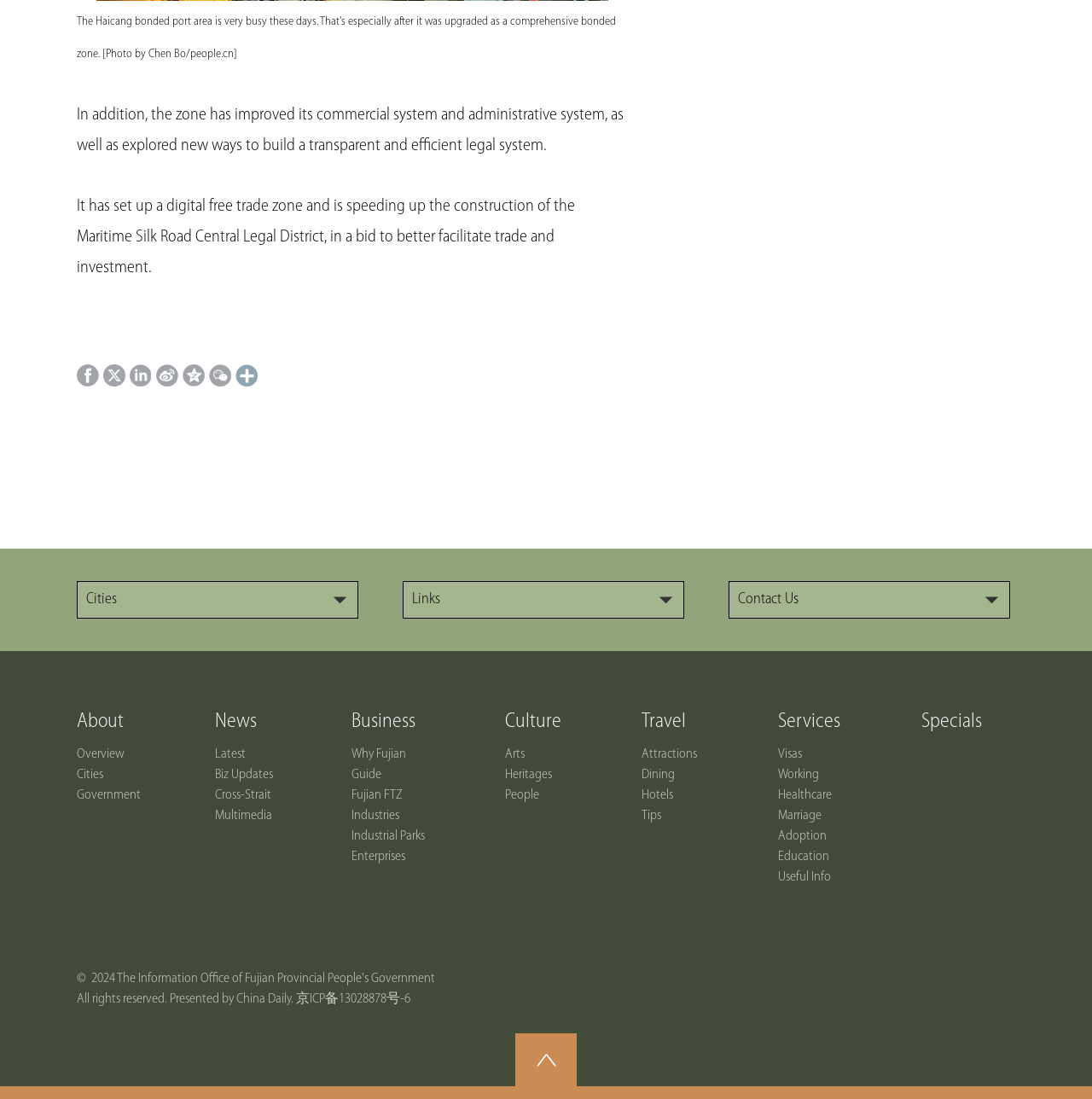Using the webpage screenshot, locate the HTML element that fits the following description and provide its bounding box: "Useful Info".

[0.712, 0.792, 0.761, 0.804]